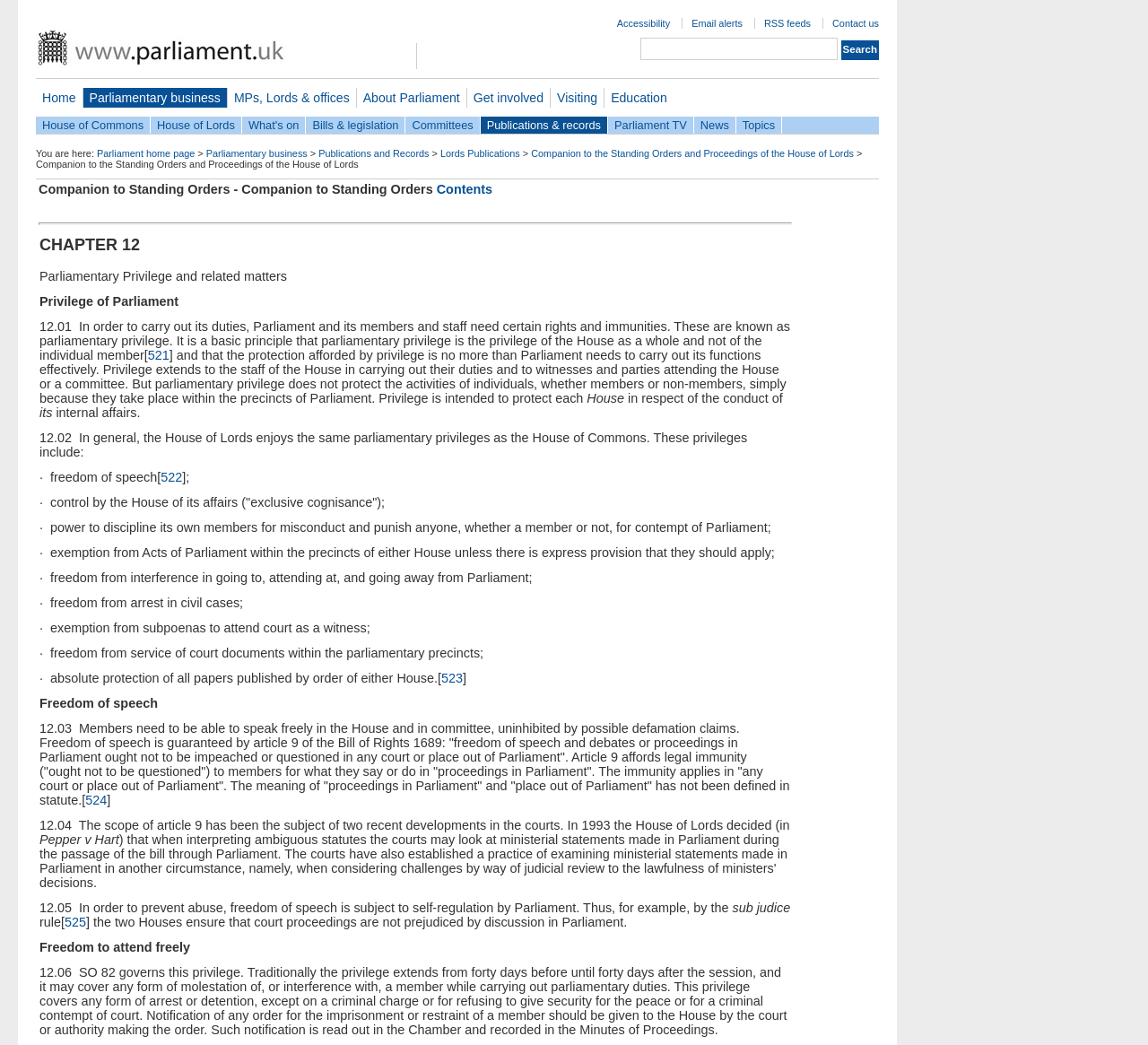Generate a thorough caption detailing the webpage content.

The webpage is about the Companion to Standing Orders of the House of Lords. At the top, there are several links, including "Accessibility", "Email alerts", "RSS feeds", and "Contact us", aligned horizontally. Below these links, there is a search bar with a textbox and a "Search" button. 

On the left side, there is a navigation menu with links to various sections, including "Home", "Parliamentary business", "MPs, Lords & offices", "About Parliament", "Get involved", "Visiting", "Education", "House of Commons", "House of Lords", "What's on", "Bills & legislation", "Committees", "Publications & records", "Parliament TV", "News", and "Topics". 

The main content area is divided into two sections. The left section has a title "Companion to Standing Orders - Companion to Standing Orders Contents" and a link to "Contents". The right section is empty. 

Below this division, there is a long text passage discussing parliamentary privilege, including freedom of speech, control by the House of its affairs, power to discipline its own members, exemption from Acts of Parliament, freedom from interference, freedom from arrest, exemption from subpoenas, freedom from service of court documents, and absolute protection of all papers published by order of either House. The passage also explains the scope of article 9 of the Bill of Rights 1689 and its implications. There are several links to specific sections or references within the passage.